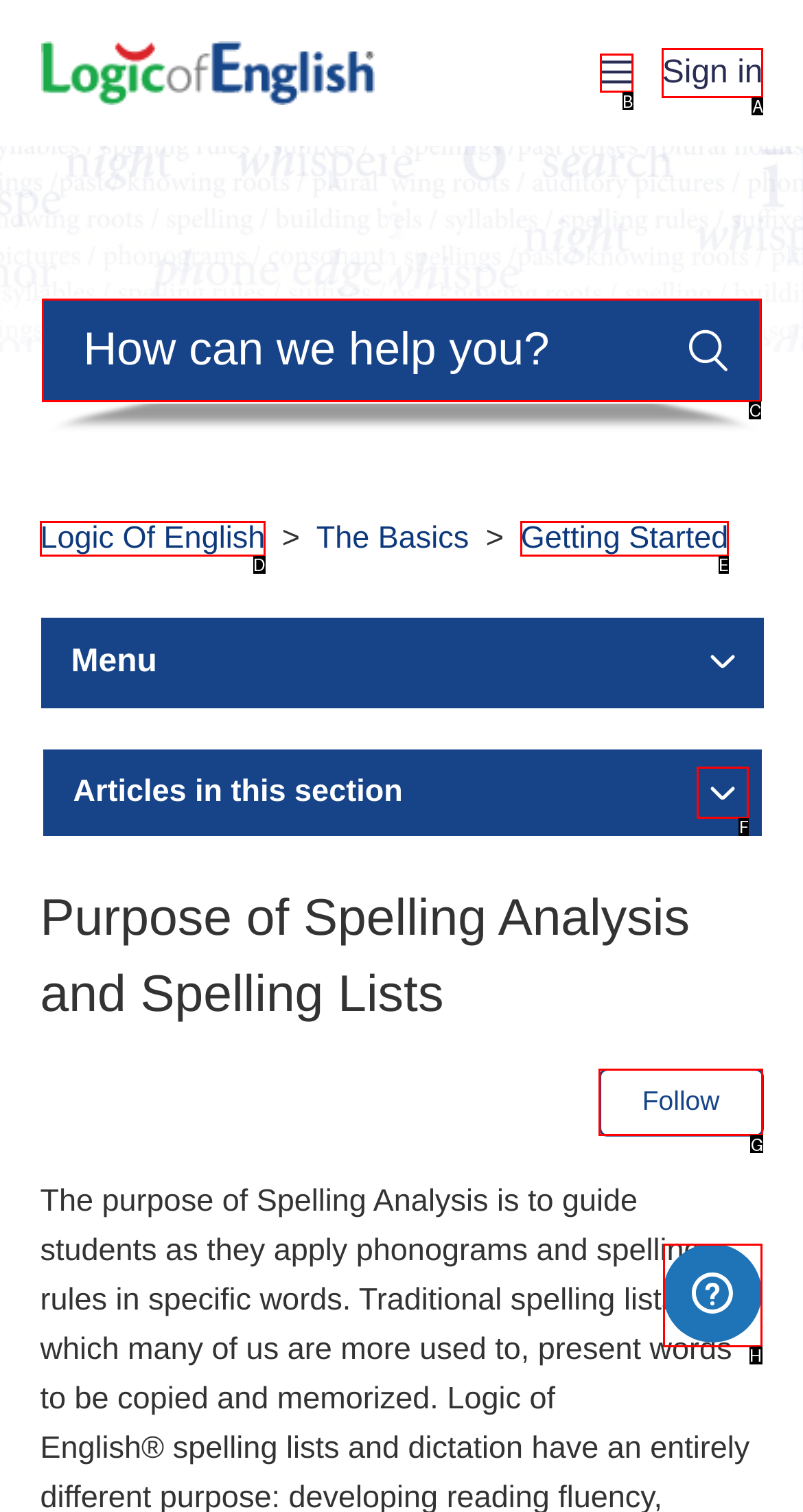Look at the description: parent_node: Articles in this section
Determine the letter of the matching UI element from the given choices.

F